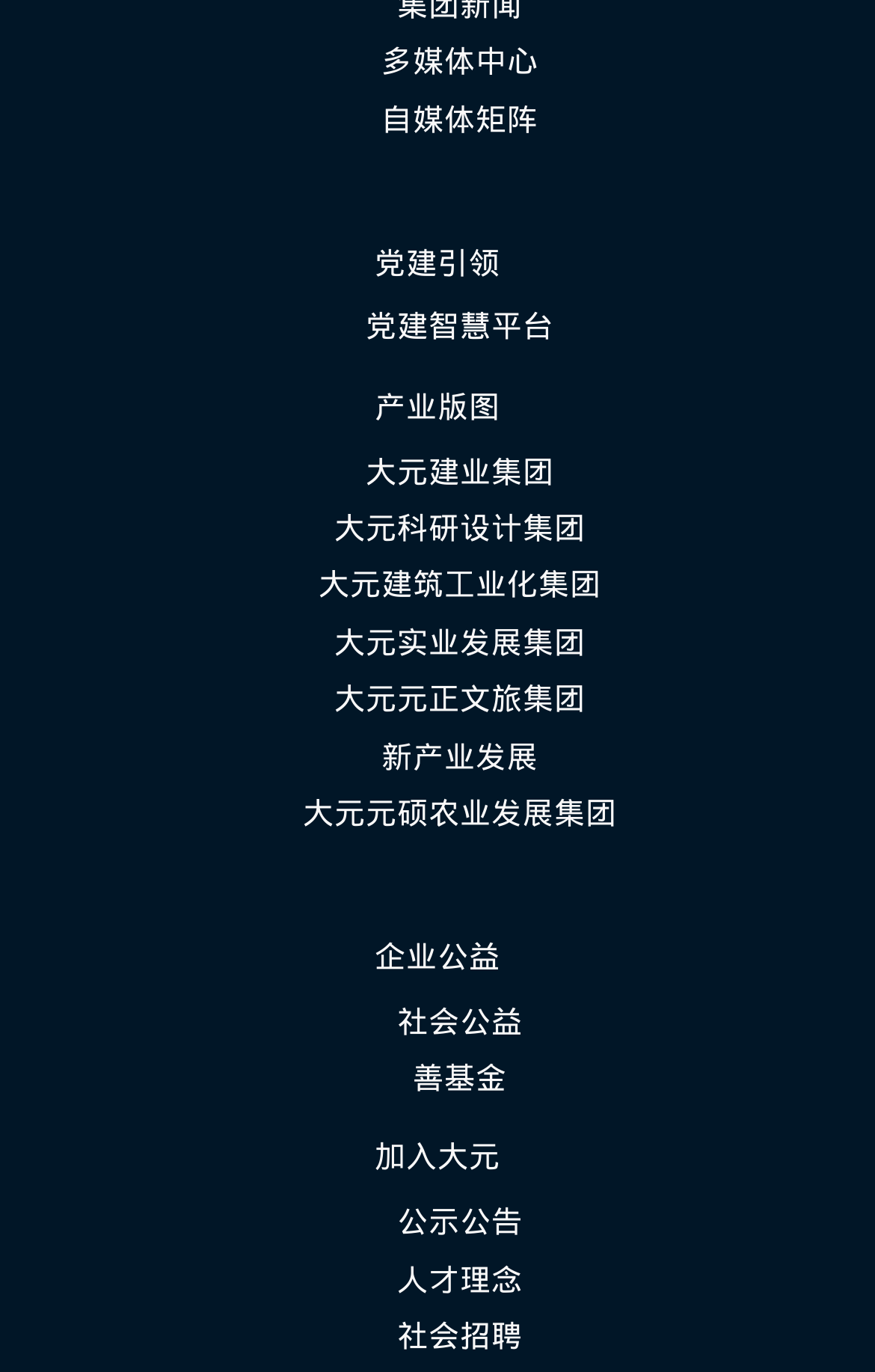How many links are there in the first navigation menu?
Please give a well-detailed answer to the question.

I examined the first navigation menu, which starts with the element '菜单'. Within this menu, I counted three link elements with texts '党建引领', '党建智慧平台', and '多媒体中心'.